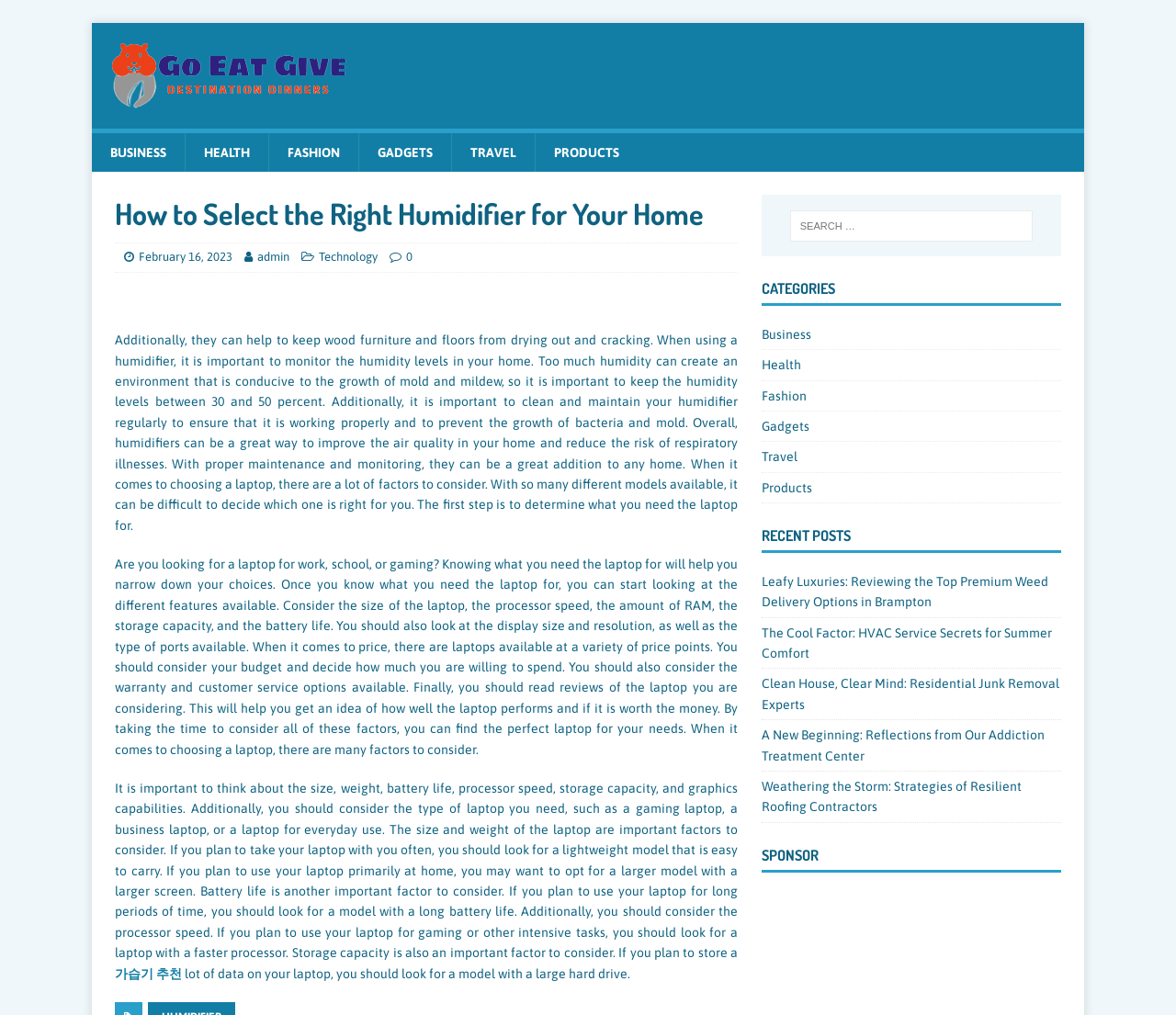How many categories are listed? From the image, respond with a single word or brief phrase.

7